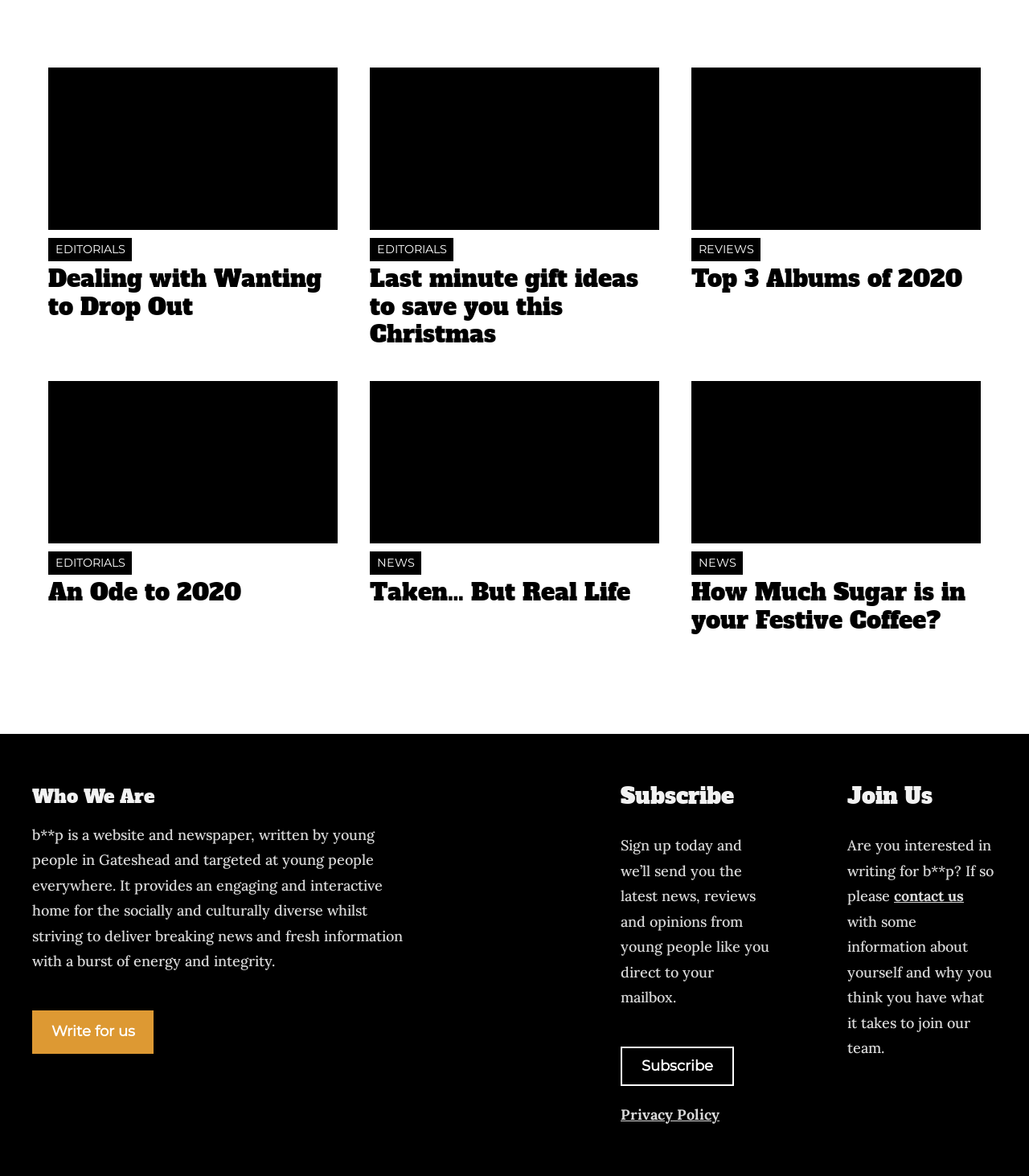Determine the bounding box coordinates of the clickable element to complete this instruction: "Click on the 'EDITORIALS' link". Provide the coordinates in the format of four float numbers between 0 and 1, [left, top, right, bottom].

[0.047, 0.202, 0.128, 0.222]